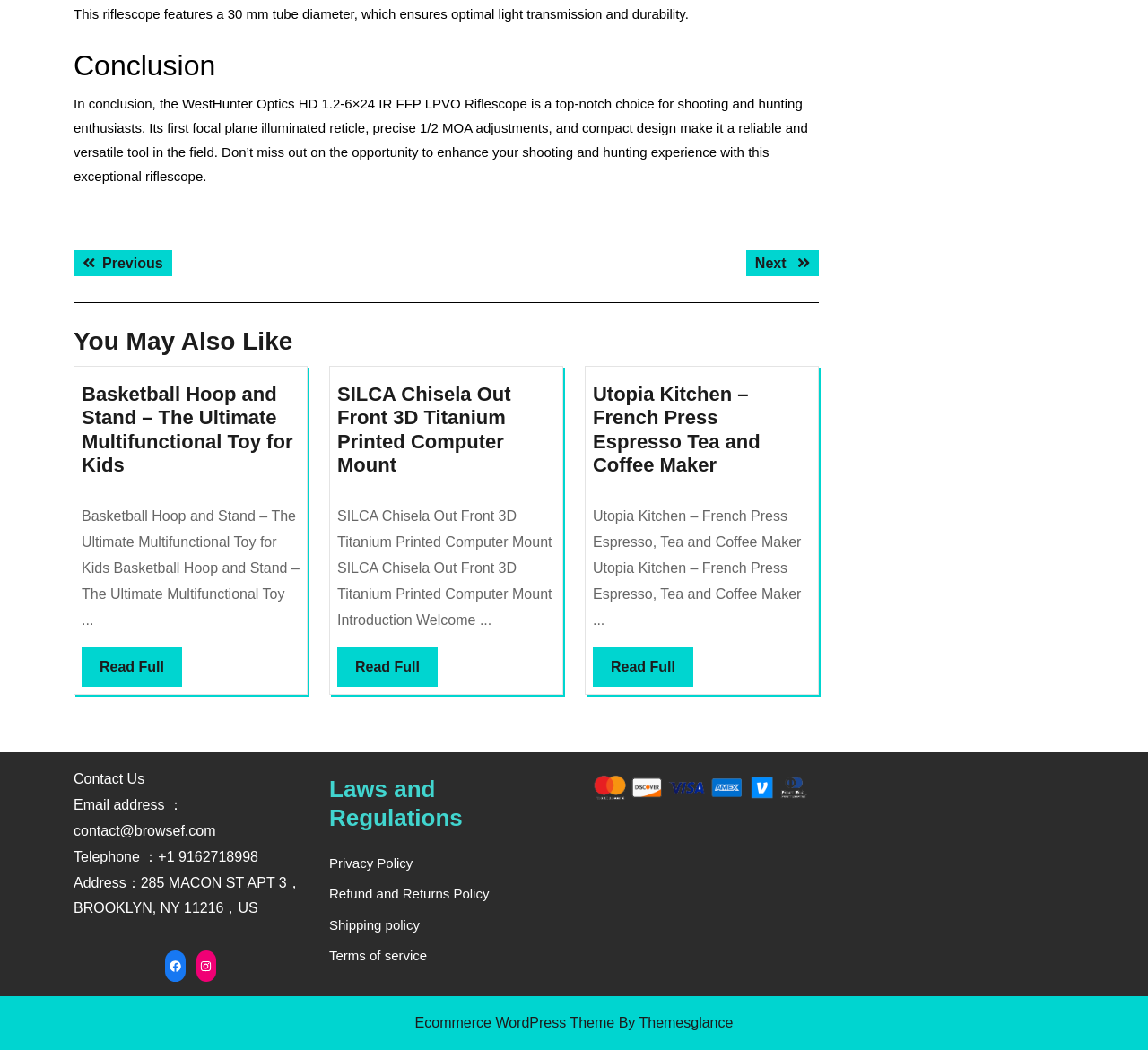Please determine the bounding box coordinates of the area that needs to be clicked to complete this task: 'Read the previous post'. The coordinates must be four float numbers between 0 and 1, formatted as [left, top, right, bottom].

[0.064, 0.238, 0.15, 0.263]